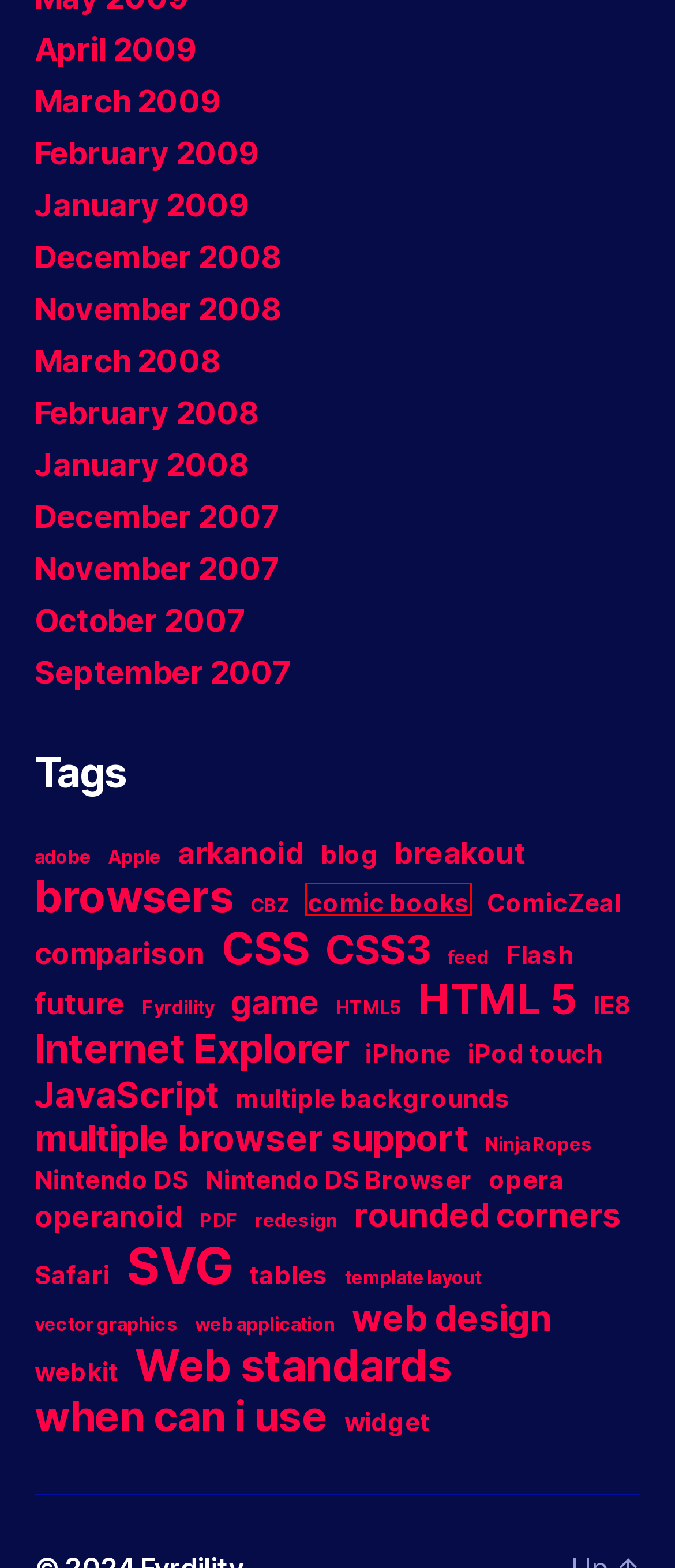Check out the screenshot of a webpage with a red rectangle bounding box. Select the best fitting webpage description that aligns with the new webpage after clicking the element inside the bounding box. Here are the candidates:
A. webkit – Fyrdility
B. widget – Fyrdility
C. November 2007 – Fyrdility
D. comic books – Fyrdility
E. JavaScript – Fyrdility
F. SVG – Fyrdility
G. Nintendo DS – Fyrdility
H. adobe – Fyrdility

D